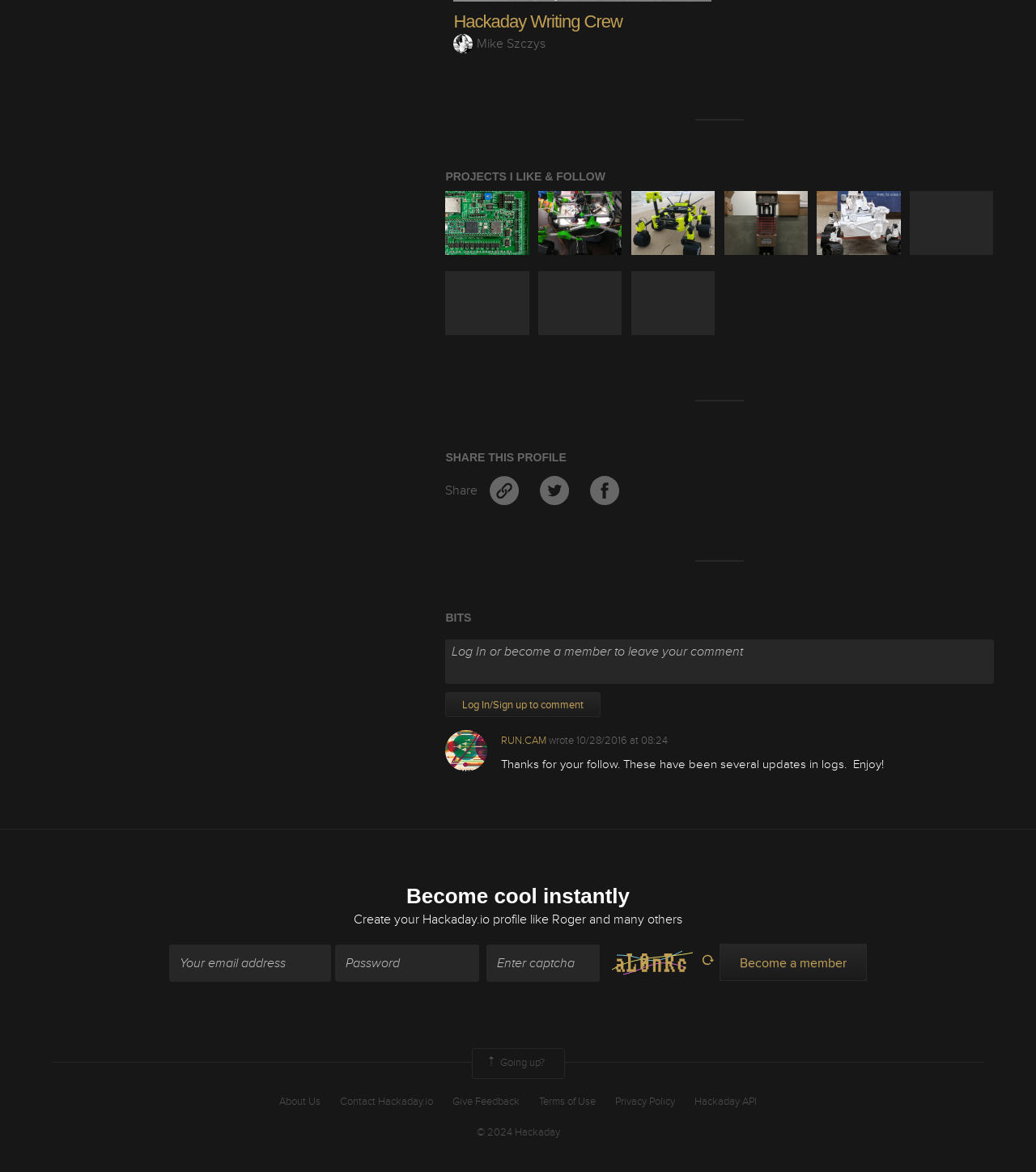Reply to the question below using a single word or brief phrase:
What is the title of the first project listed?

Teensy 4.1 CNC Controller